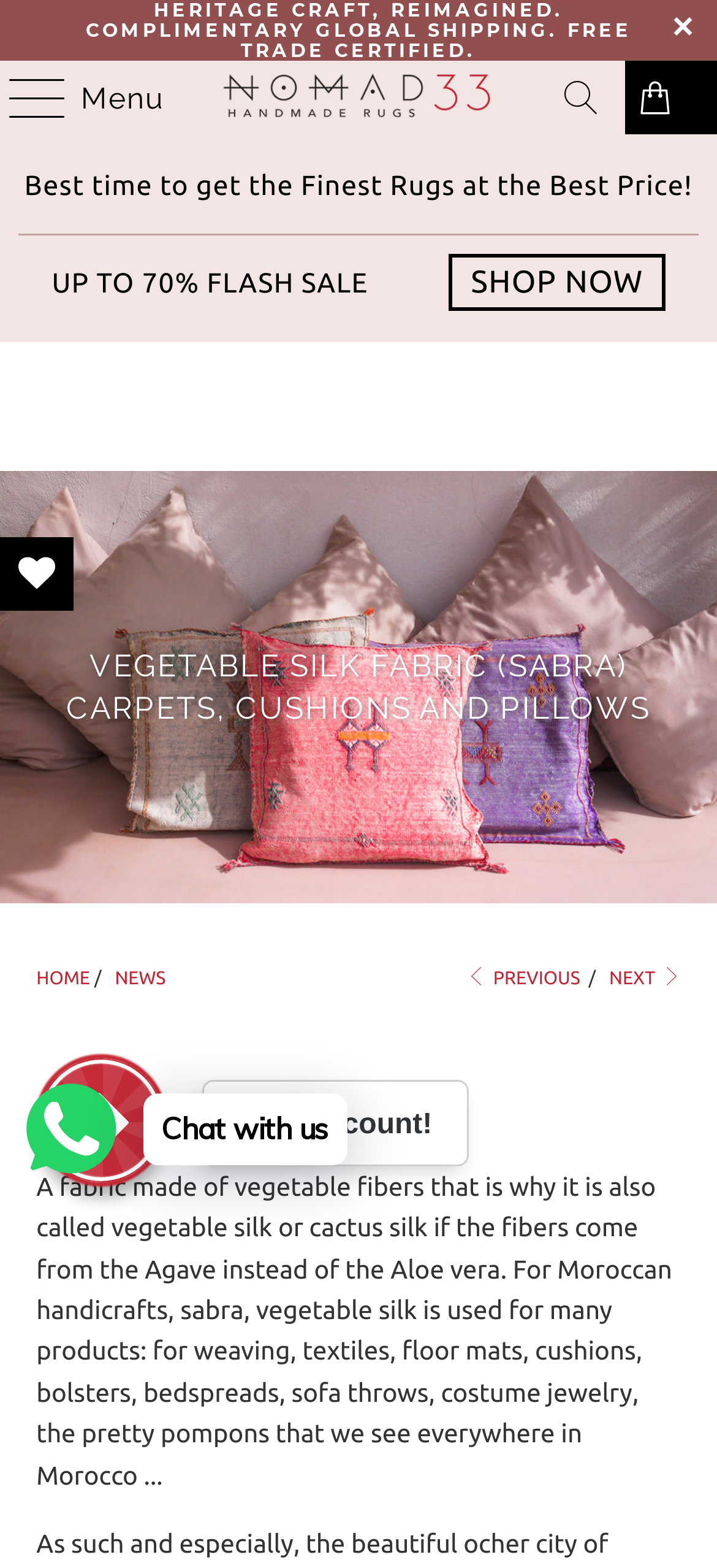What is the main product category on this webpage?
Please use the image to provide an in-depth answer to the question.

Based on the webpage content, the main product category is vegetable silk fabric, which is also referred to as sabra, and is used to make various products such as carpets, cushions, and pillows.